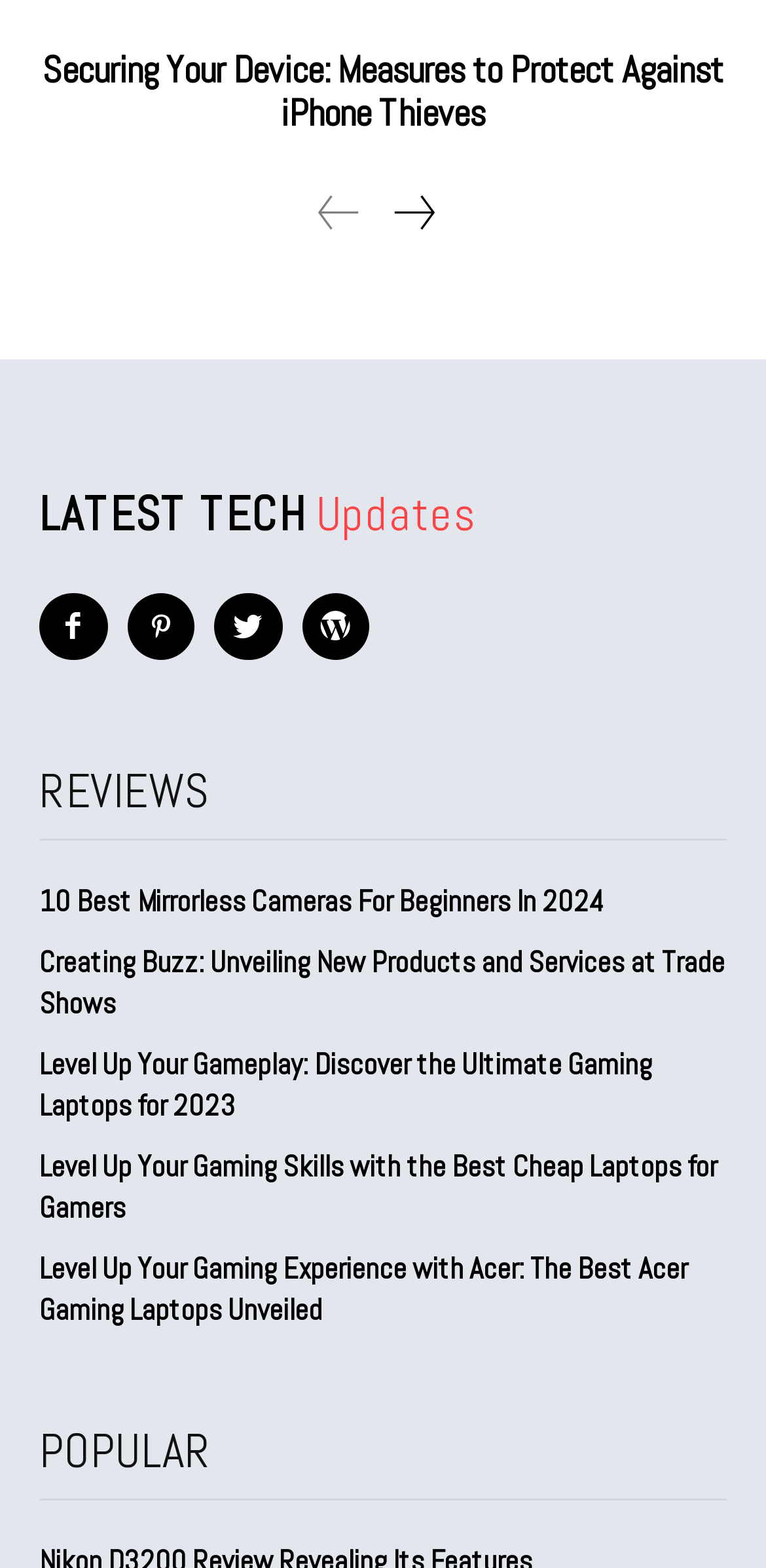From the given element description: "KOL Marble and Granite", find the bounding box for the UI element. Provide the coordinates as four float numbers between 0 and 1, in the order [left, top, right, bottom].

None